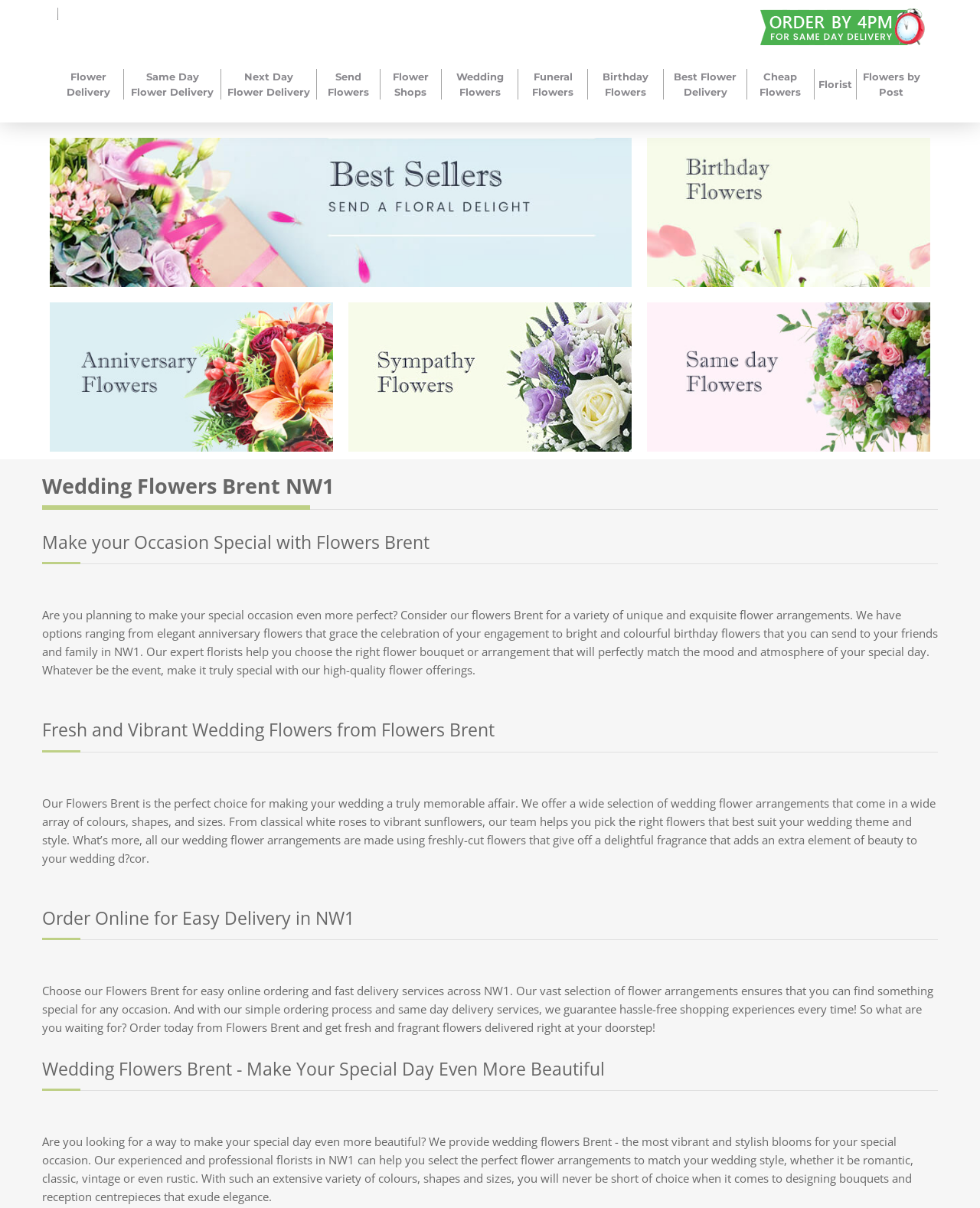Is this a florist website? Analyze the screenshot and reply with just one word or a short phrase.

Yes